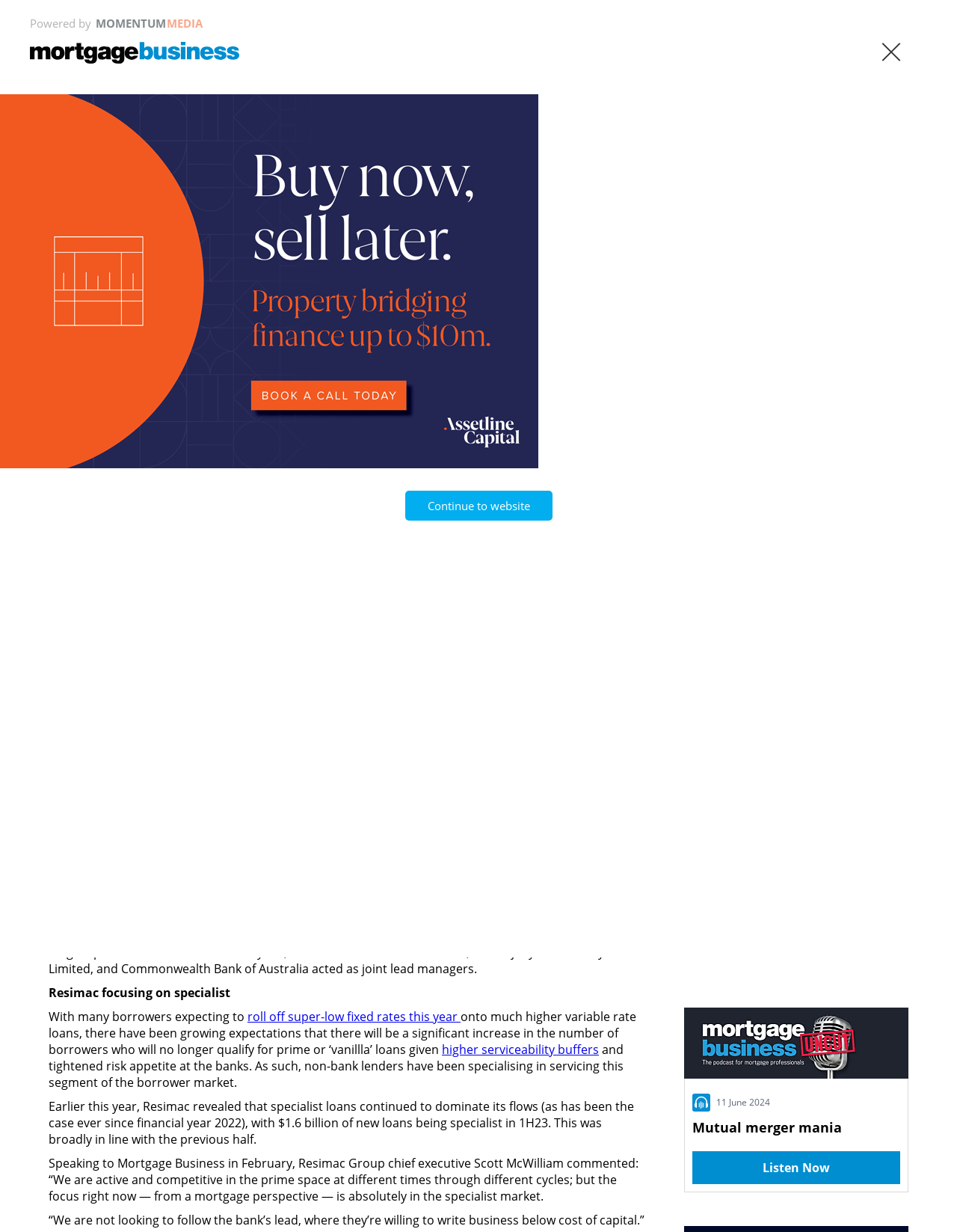Refer to the image and provide an in-depth answer to the question:
Who acted as co-arrangers for the transaction?

The article mentions that National Australia Bank Limited and Citigroup Global Markets Australia Pty Ltd acted as co-arrangers for the transaction, and also lists other joint lead managers.